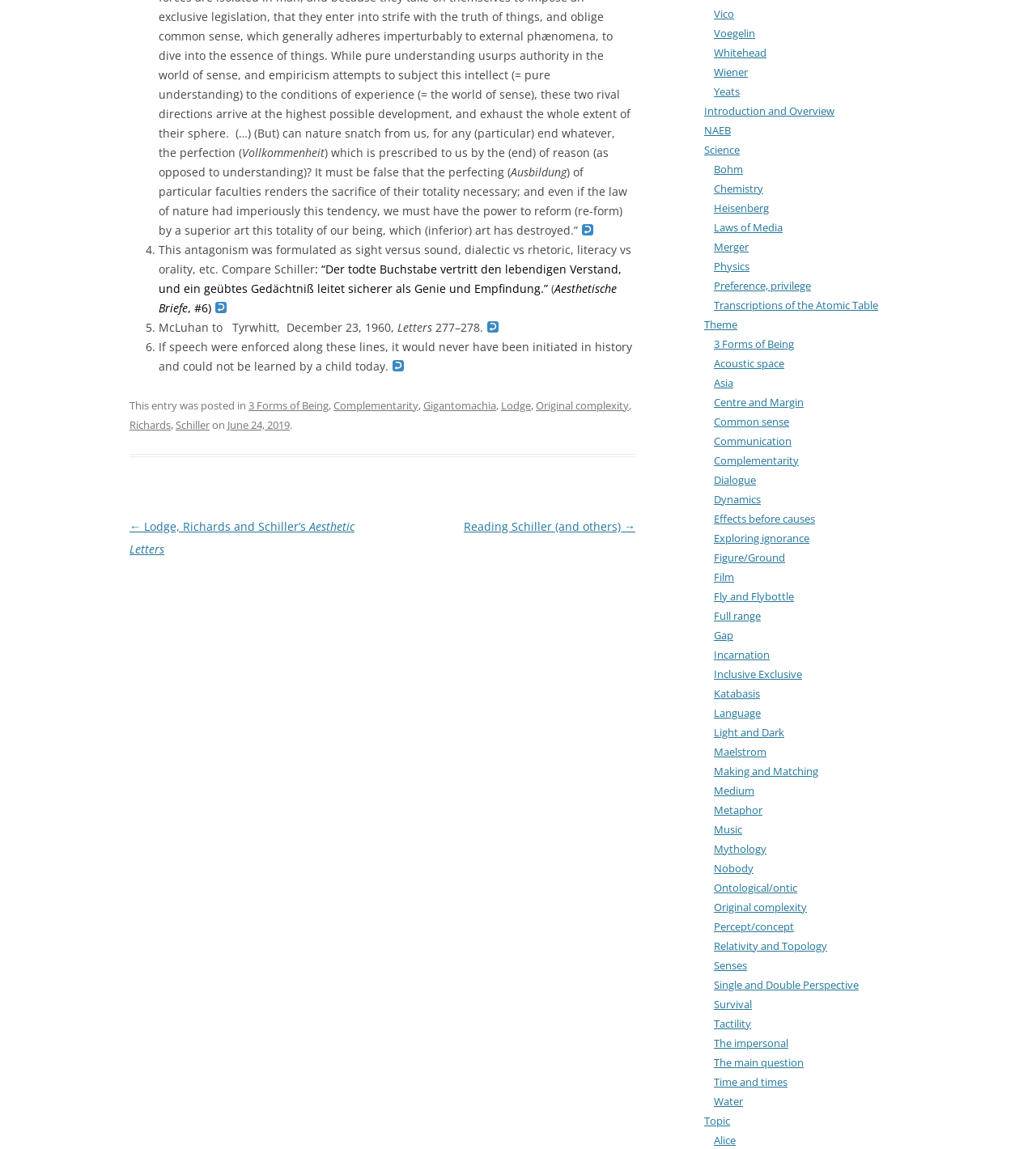What is the last link in the footer?
Based on the image, provide your answer in one word or phrase.

Original complexity